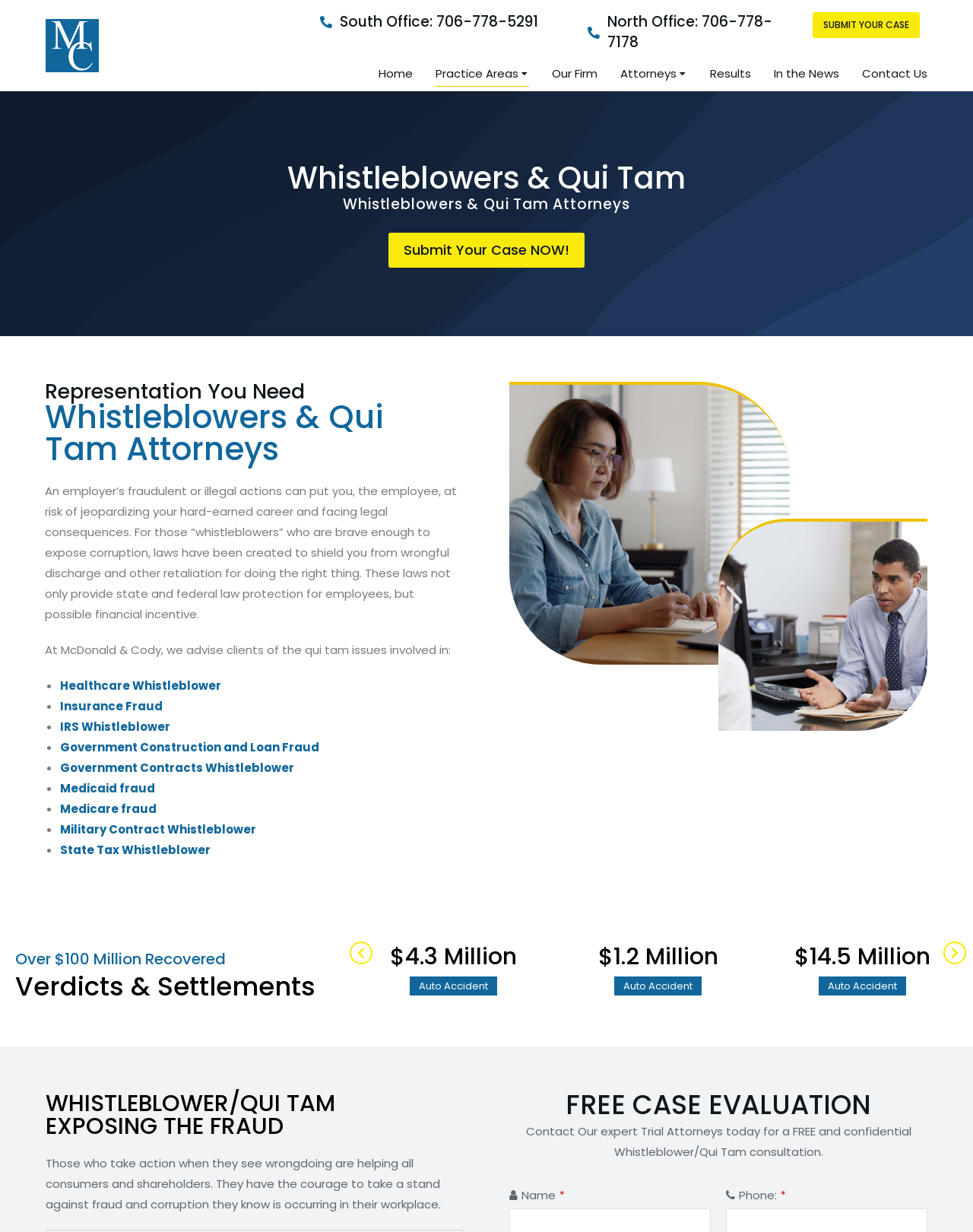Please determine the bounding box coordinates of the area that needs to be clicked to complete this task: 'Get a free case evaluation'. The coordinates must be four float numbers between 0 and 1, formatted as [left, top, right, bottom].

[0.523, 0.884, 0.953, 0.91]